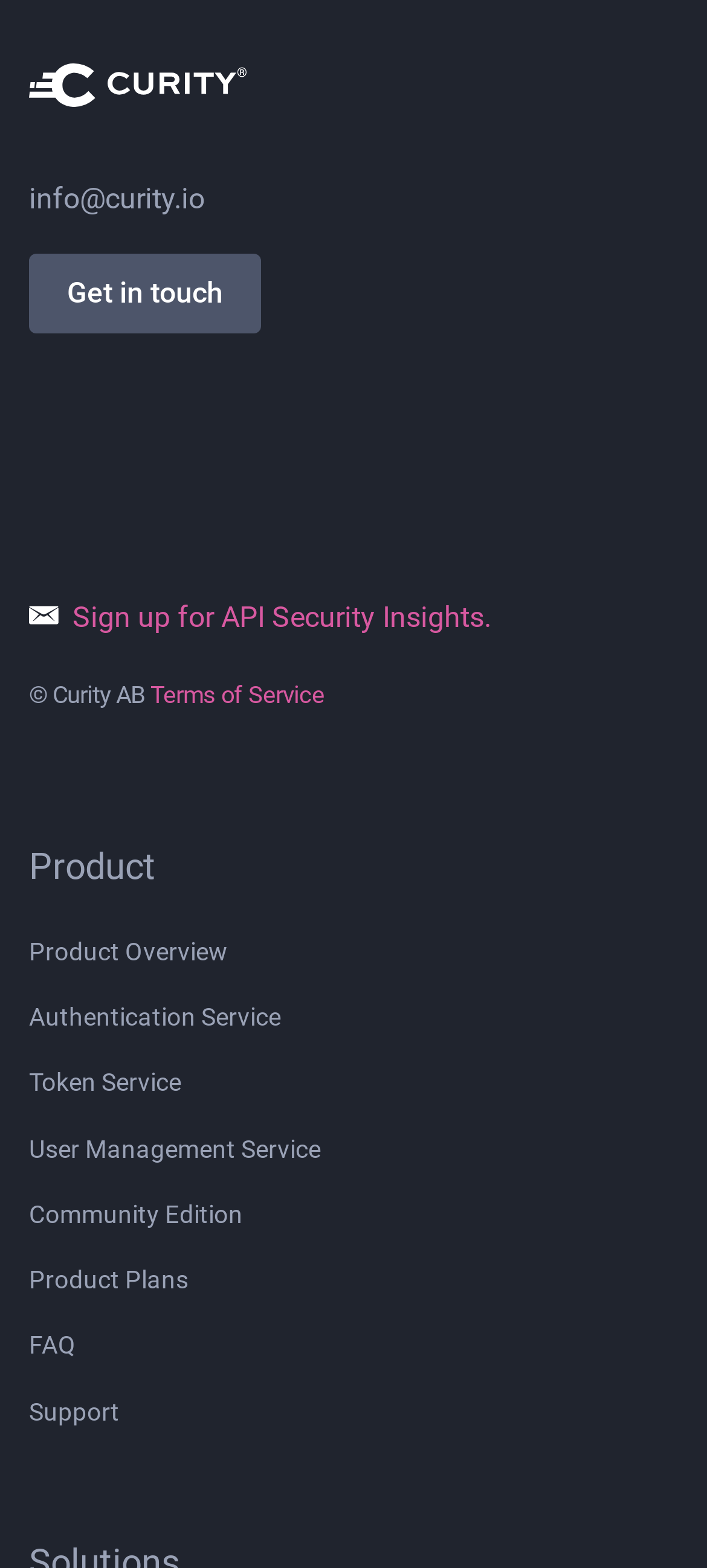Find the bounding box coordinates of the area that needs to be clicked in order to achieve the following instruction: "Sign up for API Security Insights". The coordinates should be specified as four float numbers between 0 and 1, i.e., [left, top, right, bottom].

[0.041, 0.379, 0.959, 0.407]